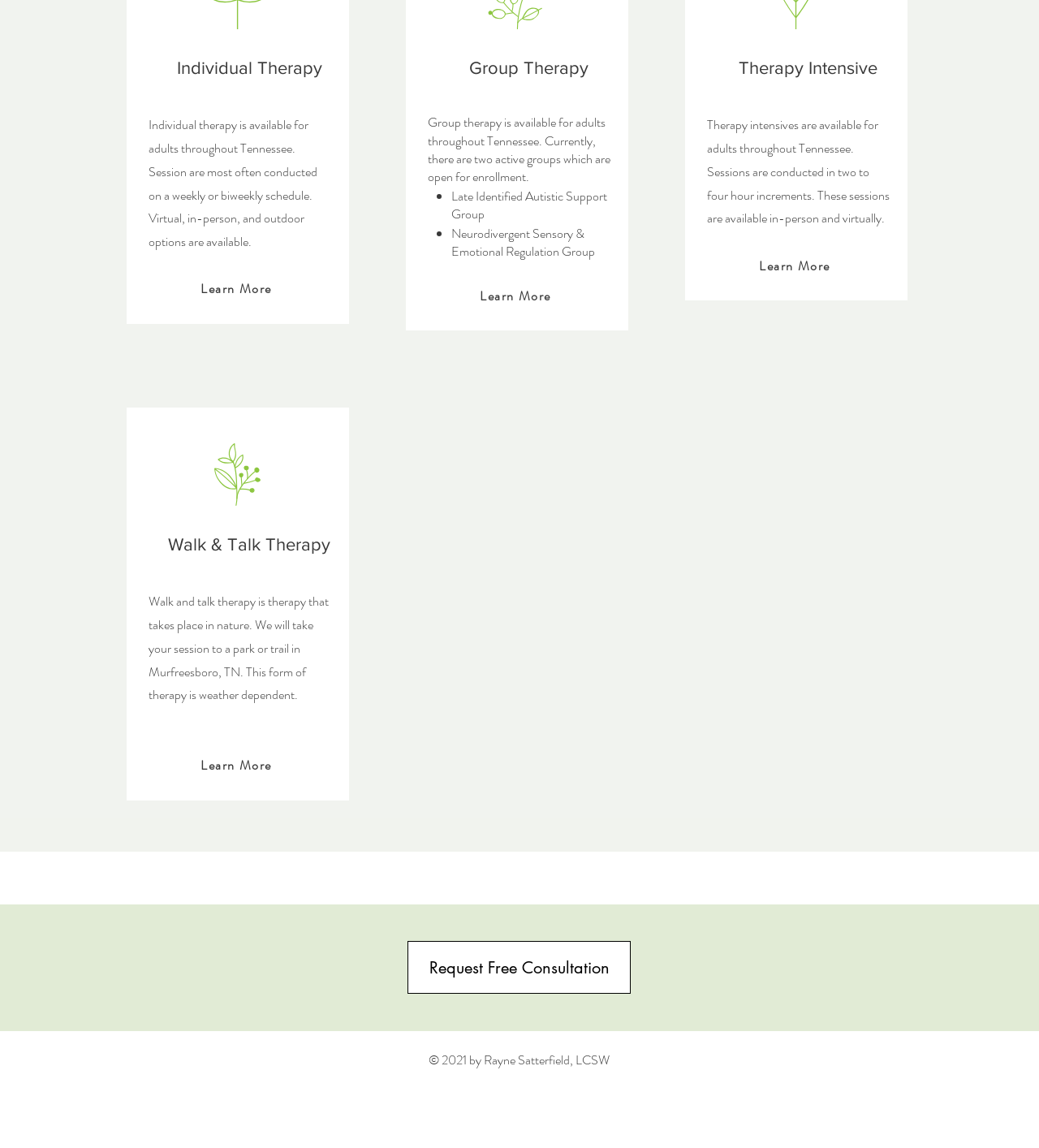What is the name of the copyright holder?
Using the image, give a concise answer in the form of a single word or short phrase.

Rayne Satterfield, LCSW